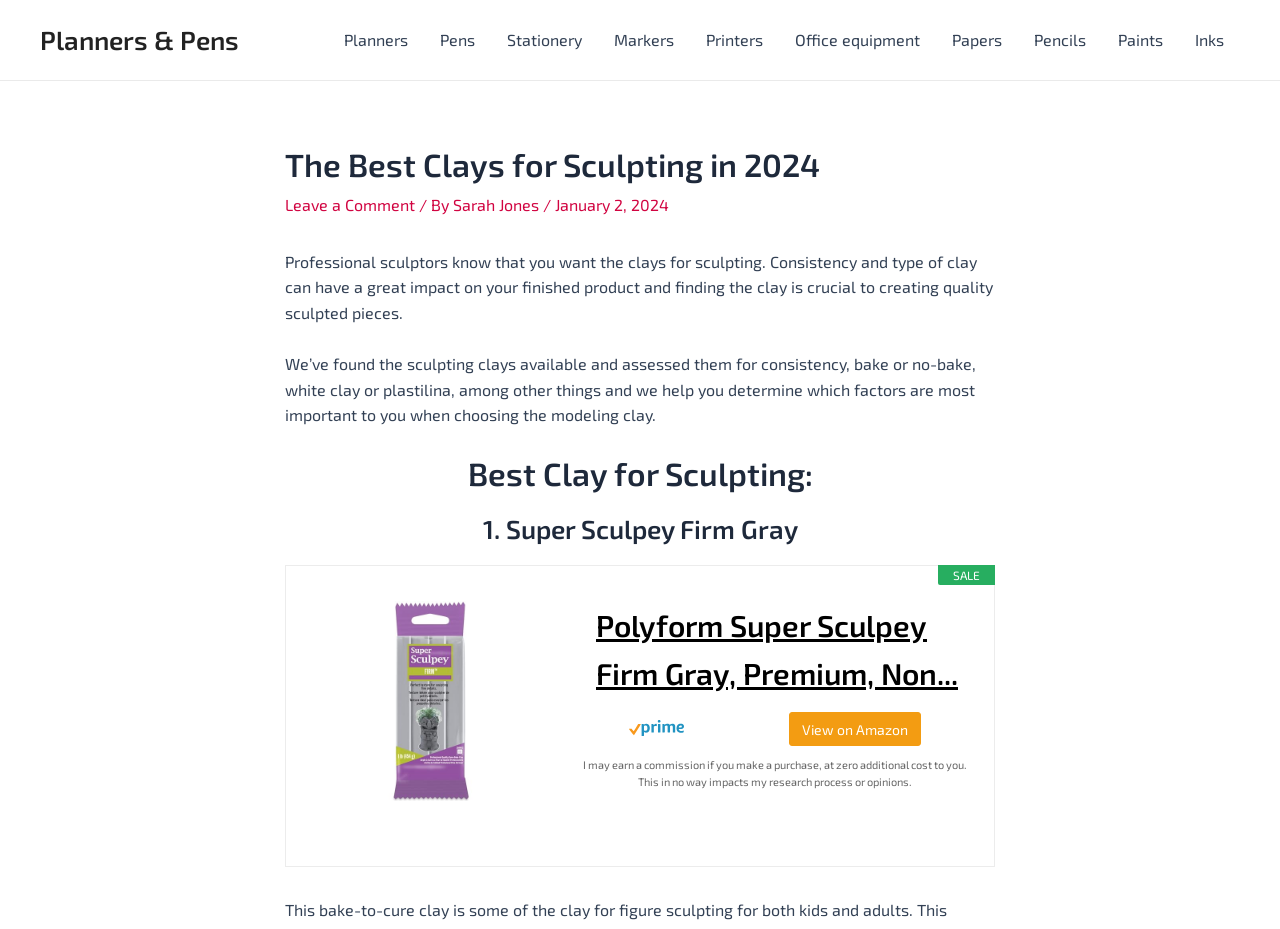Please answer the following question using a single word or phrase: 
What is the first recommended clay for sculpting?

Super Sculpey Firm Gray